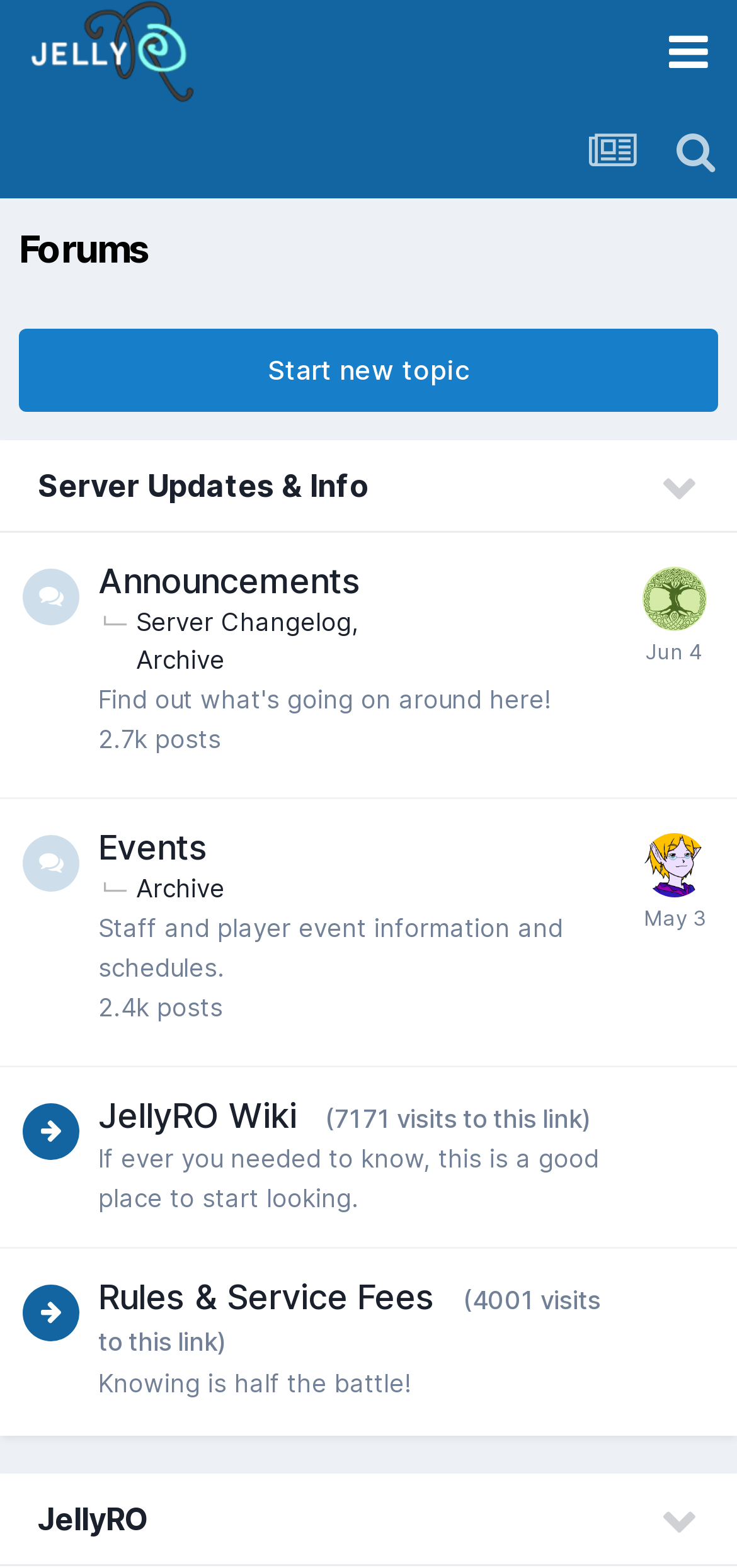Provide the bounding box coordinates of the HTML element described as: "parent_node: JellyRO title="Toggle this category"". The bounding box coordinates should be four float numbers between 0 and 1, i.e., [left, top, right, bottom].

[0.897, 0.959, 0.949, 0.983]